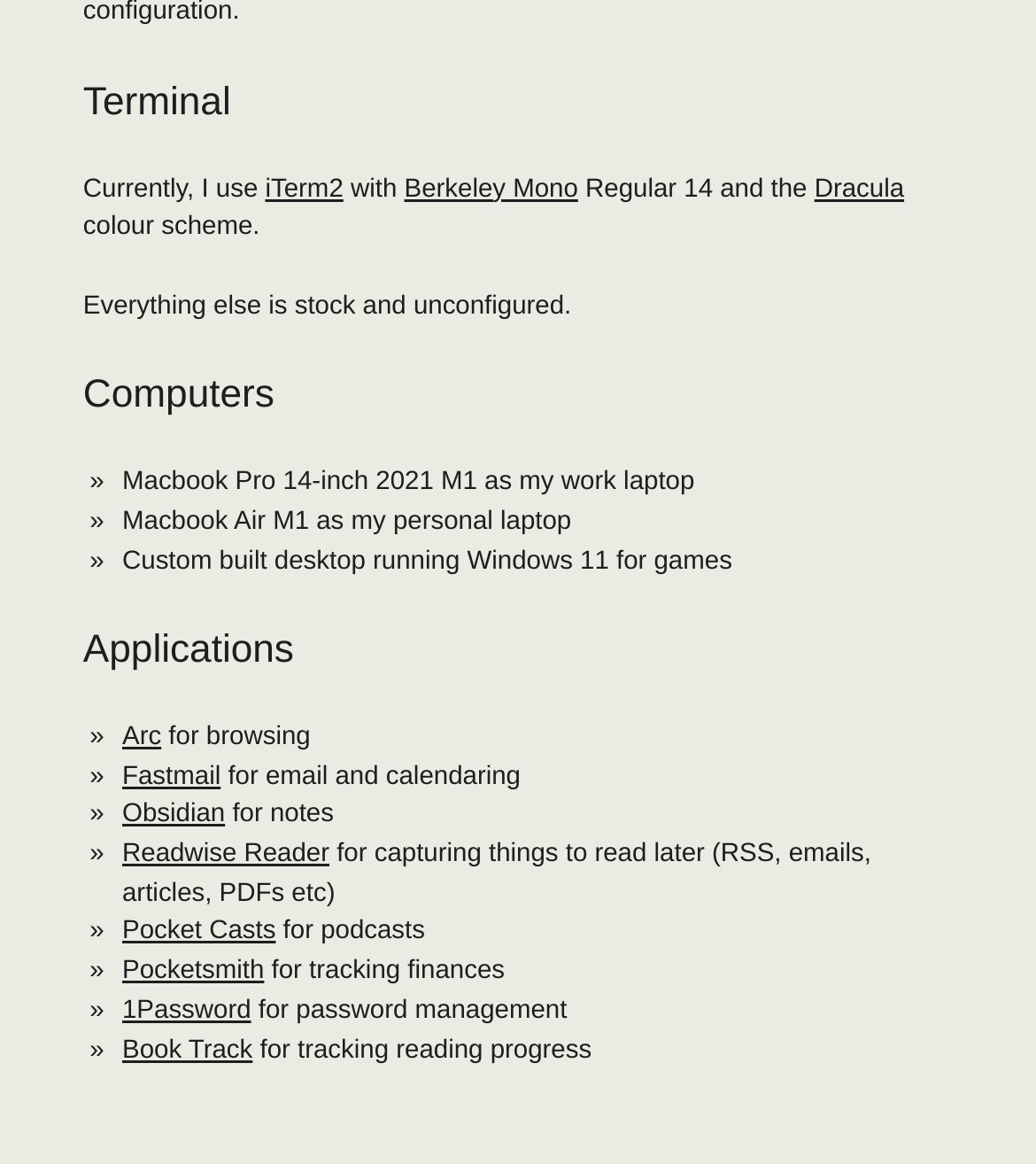Using the provided description Pocket Casts, find the bounding box coordinates for the UI element. Provide the coordinates in (top-left x, top-left y, bottom-right x, bottom-right y) format, ensuring all values are between 0 and 1.

[0.118, 0.789, 0.266, 0.814]